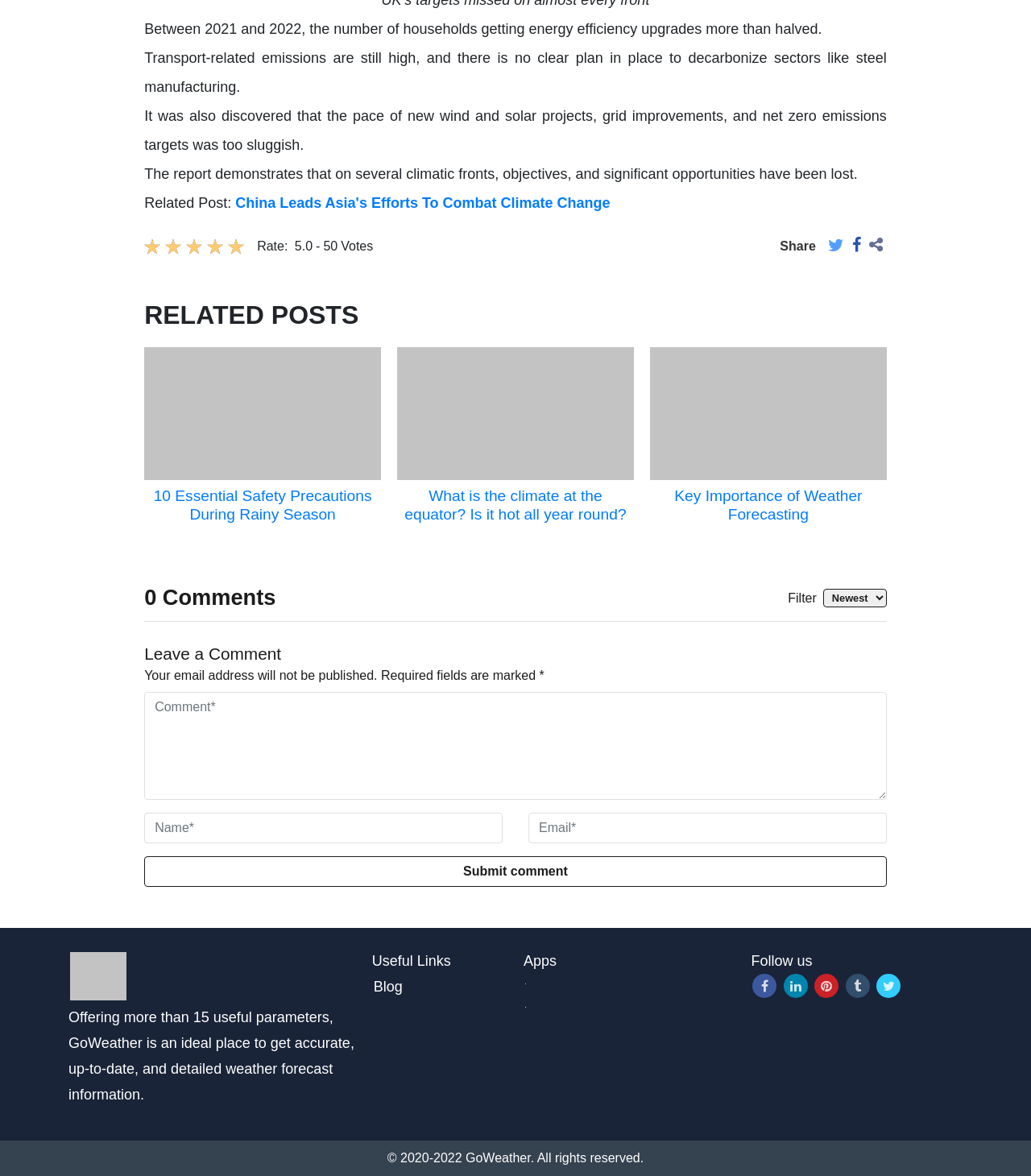Pinpoint the bounding box coordinates of the element you need to click to execute the following instruction: "Submit a comment". The bounding box should be represented by four float numbers between 0 and 1, in the format [left, top, right, bottom].

[0.449, 0.735, 0.551, 0.747]